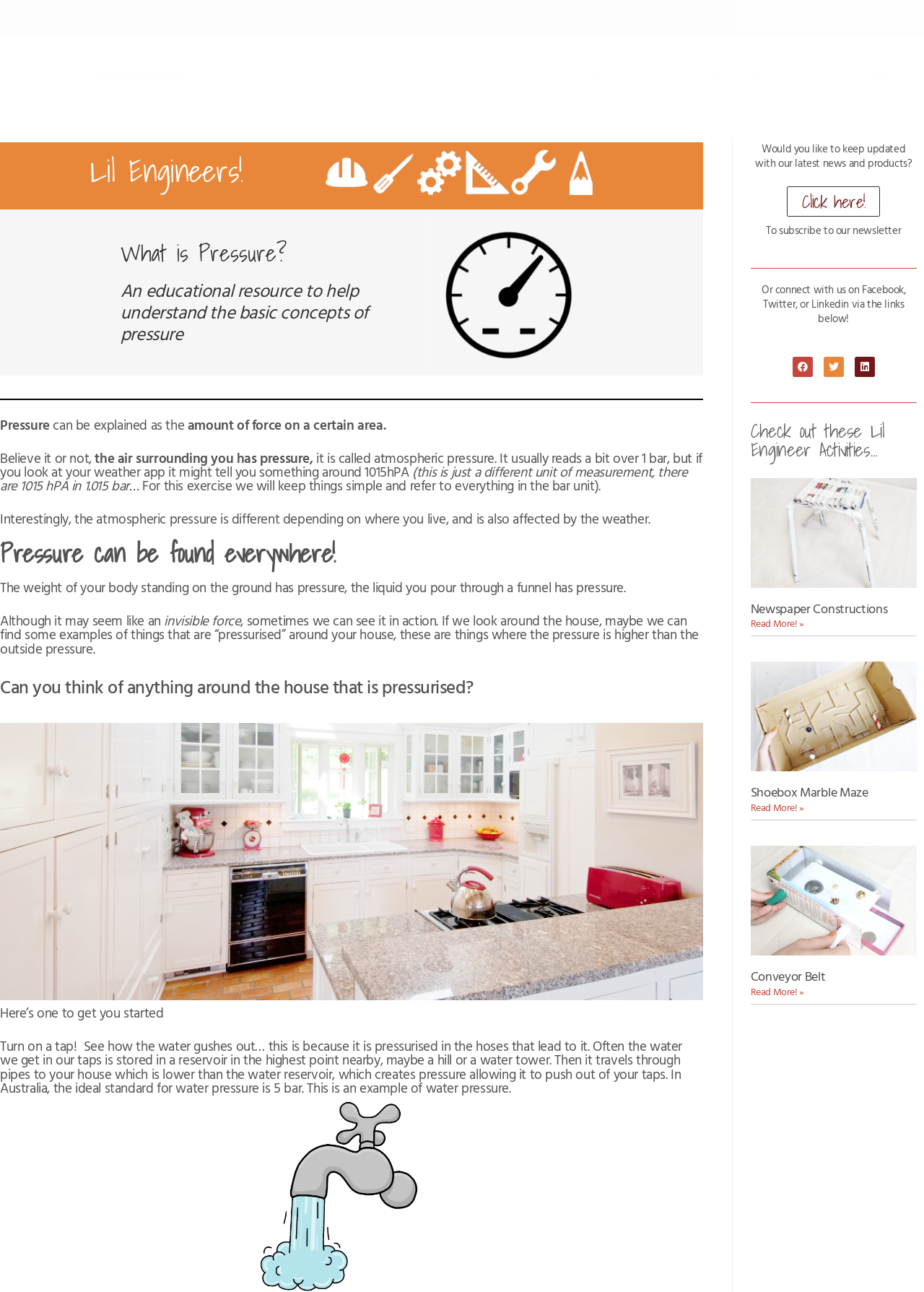Can you find the bounding box coordinates for the element to click on to achieve the instruction: "Read more about Newspaper Constructions"?

[0.812, 0.477, 0.87, 0.49]